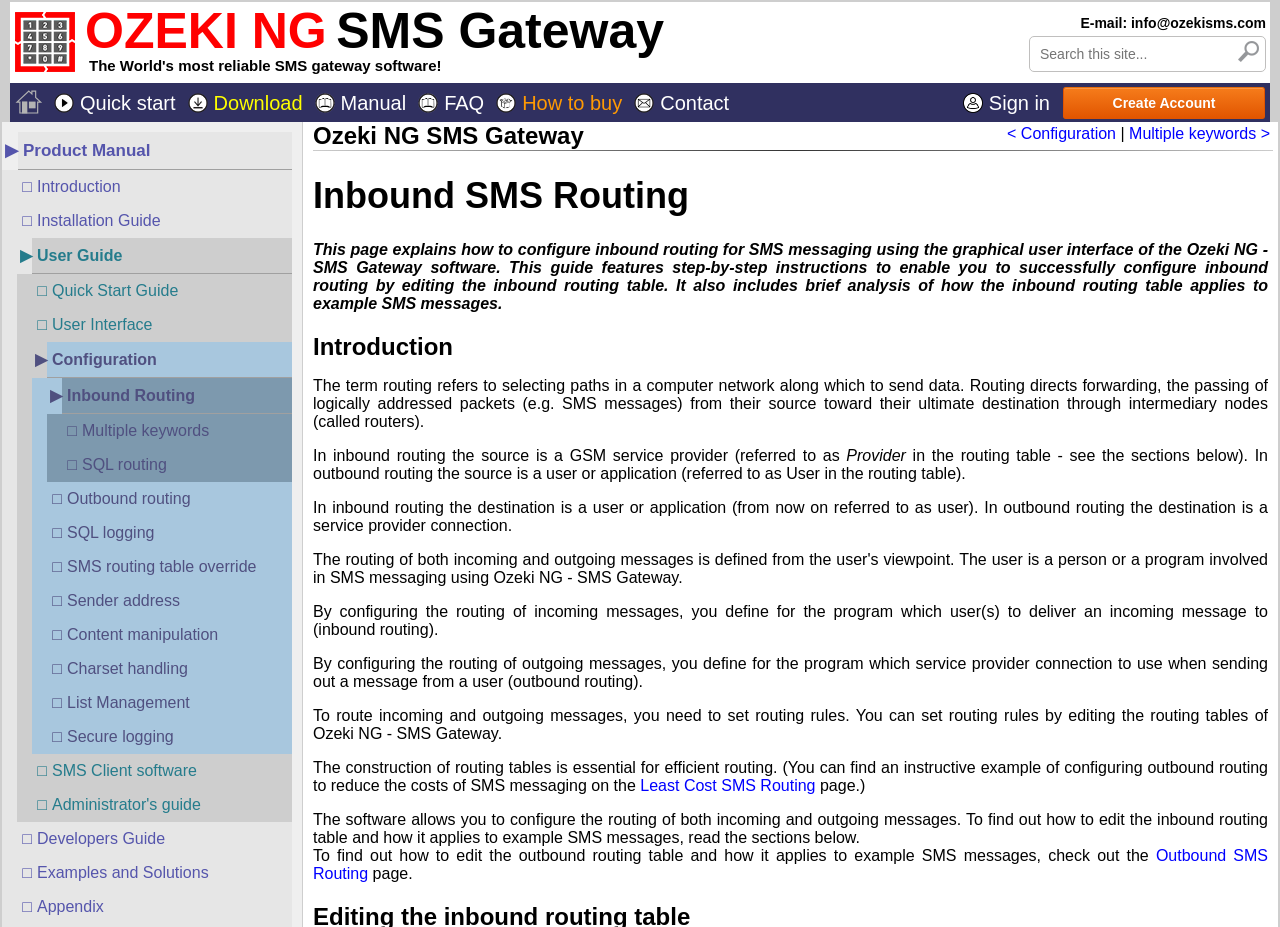Using the provided description SMS routing table override, find the bounding box coordinates for the UI element. Provide the coordinates in (top-left x, top-left y, bottom-right x, bottom-right y) format, ensuring all values are between 0 and 1.

[0.052, 0.602, 0.2, 0.62]